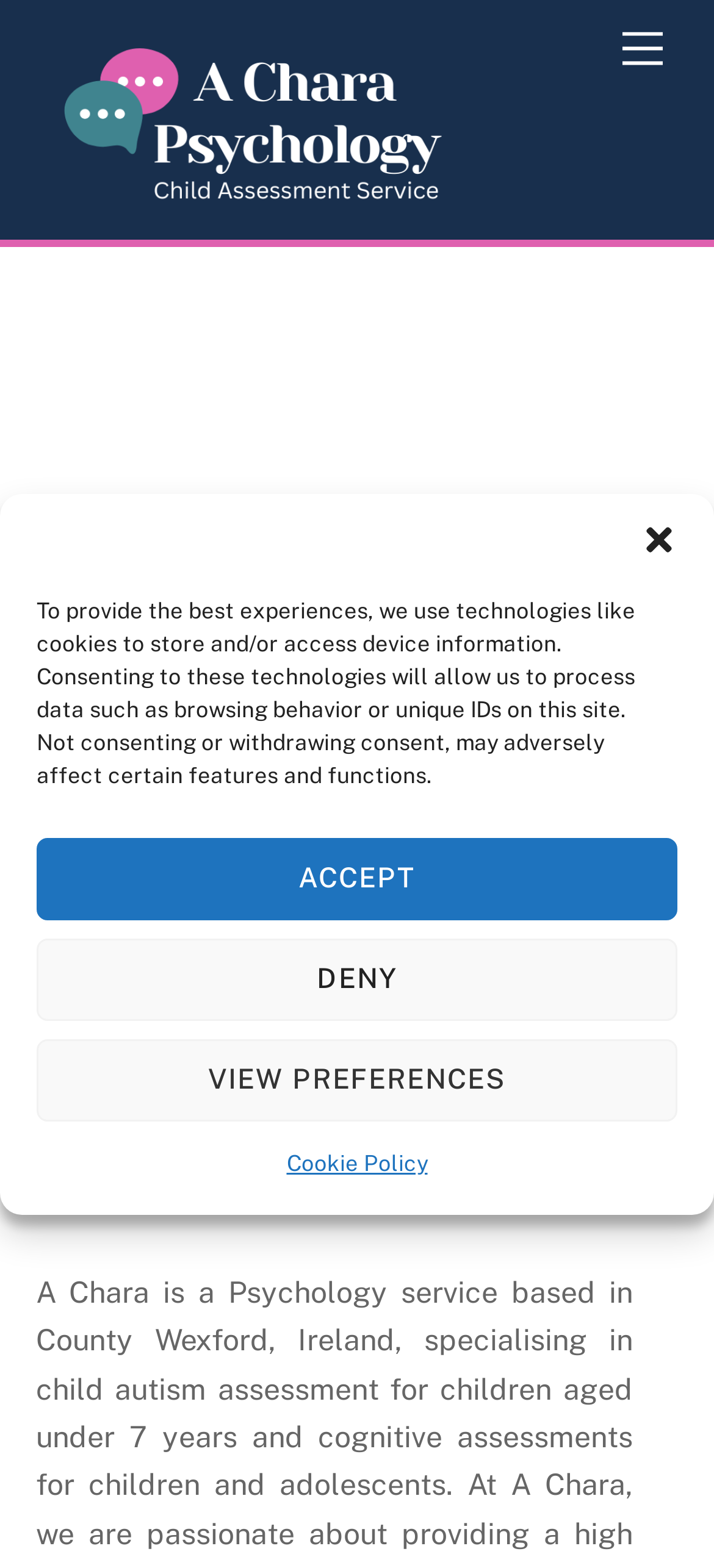Based on the description "aria-label="Close dialog"", find the bounding box of the specified UI element.

[0.897, 0.332, 0.949, 0.355]